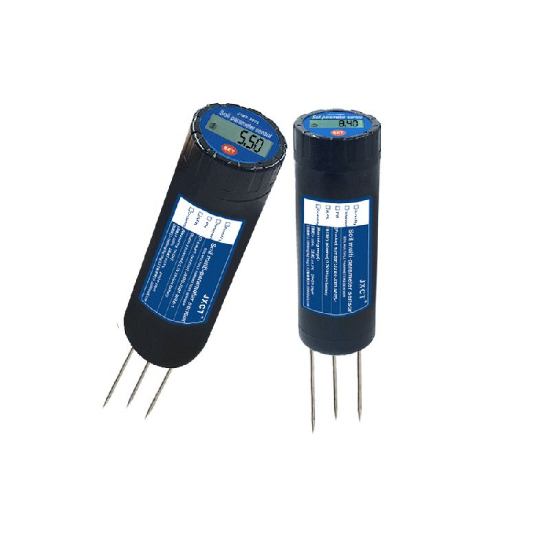Offer a detailed explanation of what is depicted in the image.

The image displays a pair of soil pH testers, essential tools for gardeners and agricultural enthusiasts. Each tester features a digital display at the top, indicating the pH level of the soil. The testers are designed with a sturdy cylindrical body and three metal probes that can be inserted into the soil for measurement. The informational labels on the testers outline essential details, likely including usage instructions and specifications. These devices are particularly valuable for determining soil acidity or alkalinity, which is crucial for optimal plant growth, as most plants thrive in a pH range of 6.0 to 7.0. The image emphasizes the importance of using a reliable pH tester for maintaining healthy soil conditions.